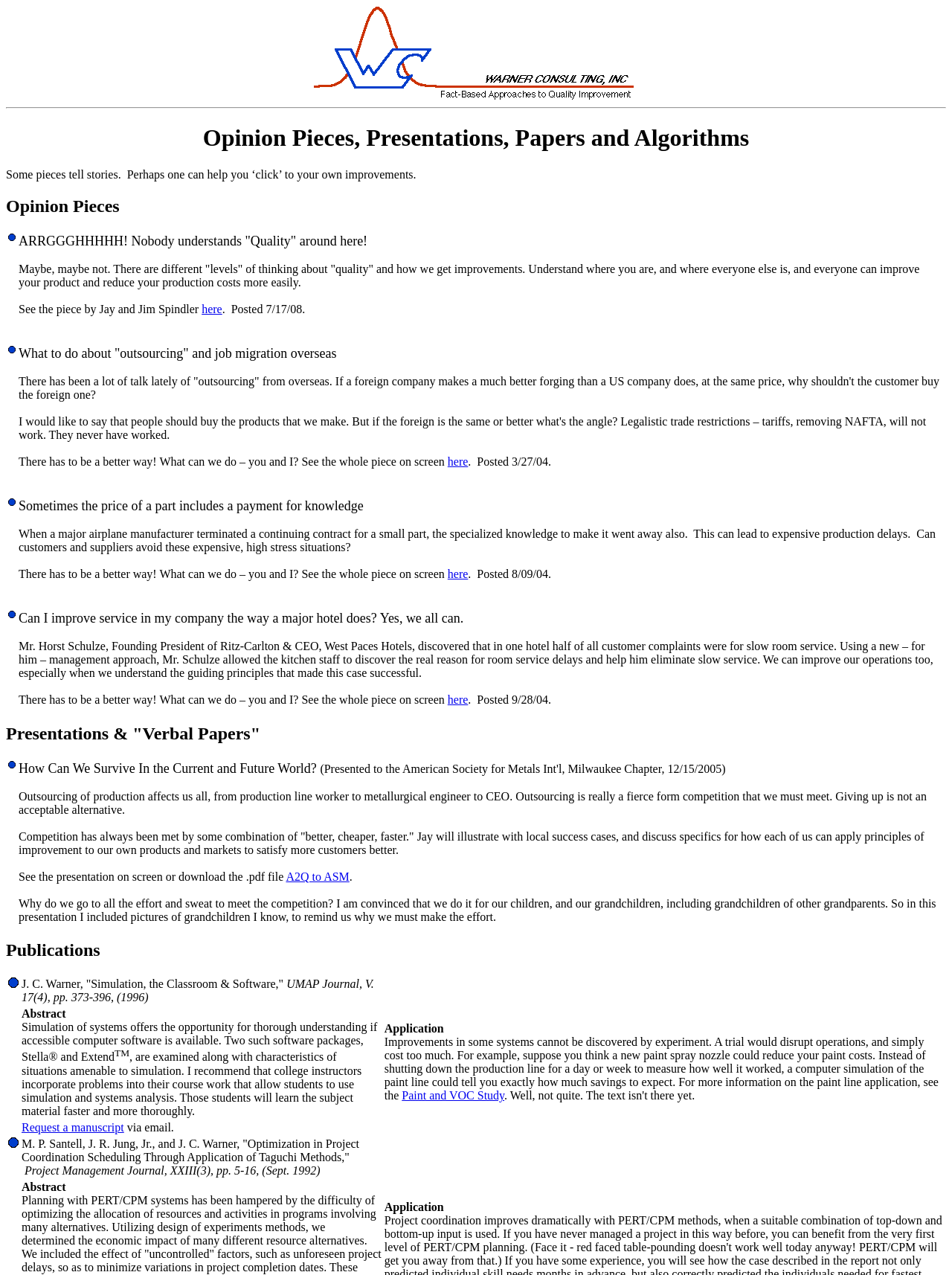What is the topic of the presentation on 12/15/2005?
Answer the question with a single word or phrase derived from the image.

Survival in the current and future world